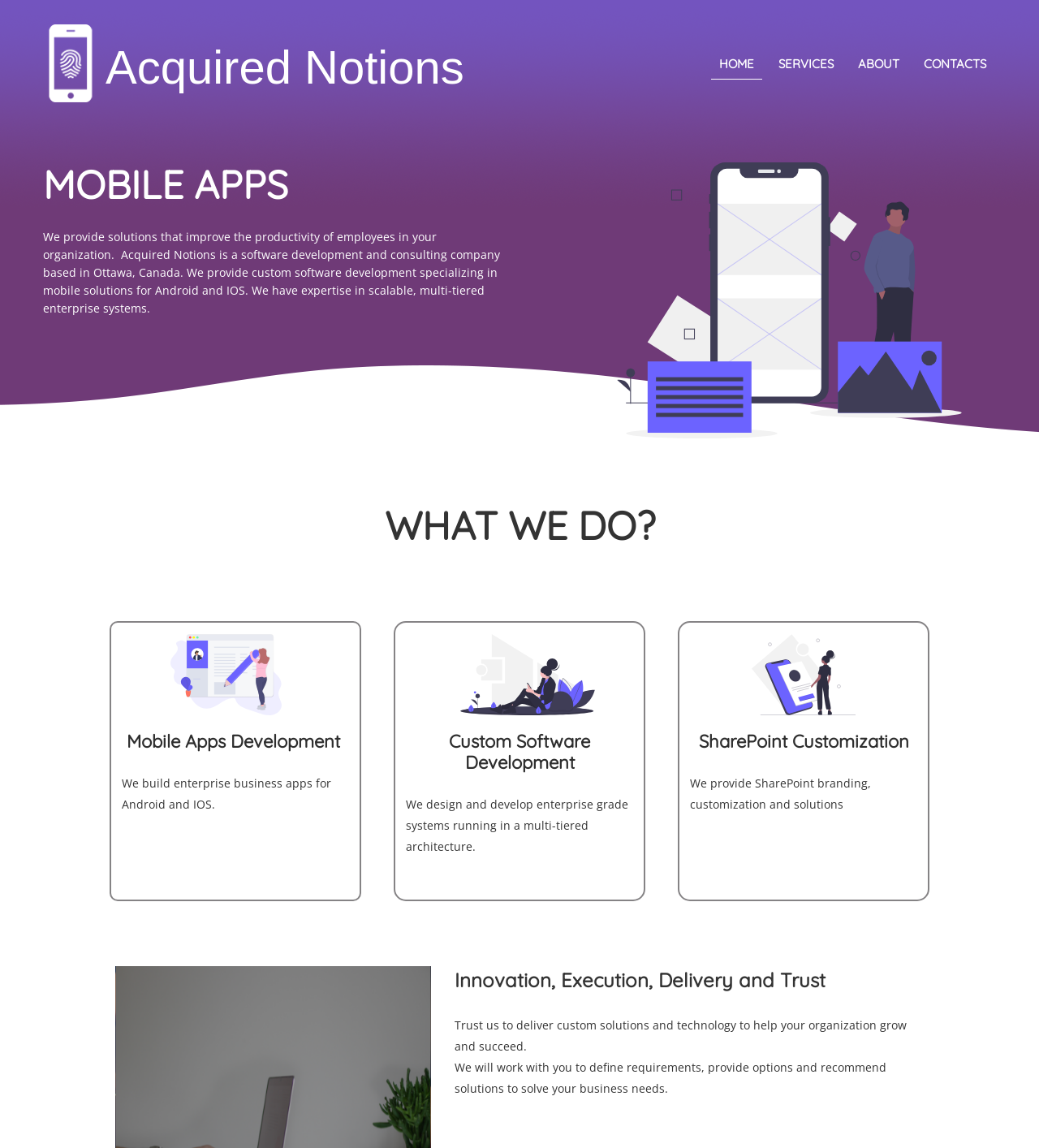What is the company name?
Please provide a single word or phrase as your answer based on the image.

Acquired Notions